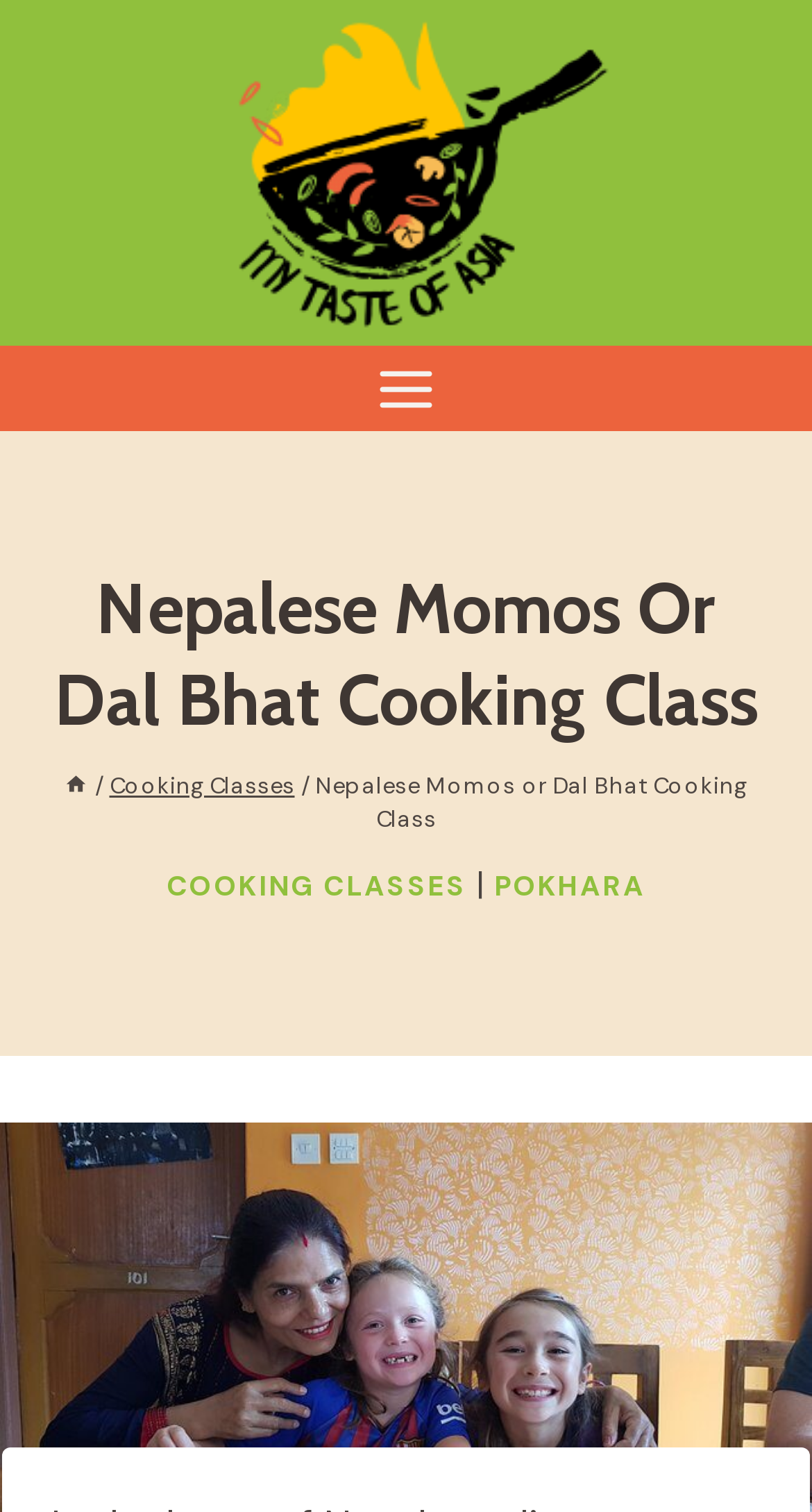Locate the bounding box coordinates for the element described below: "Home". The coordinates must be four float values between 0 and 1, formatted as [left, top, right, bottom].

[0.081, 0.51, 0.109, 0.529]